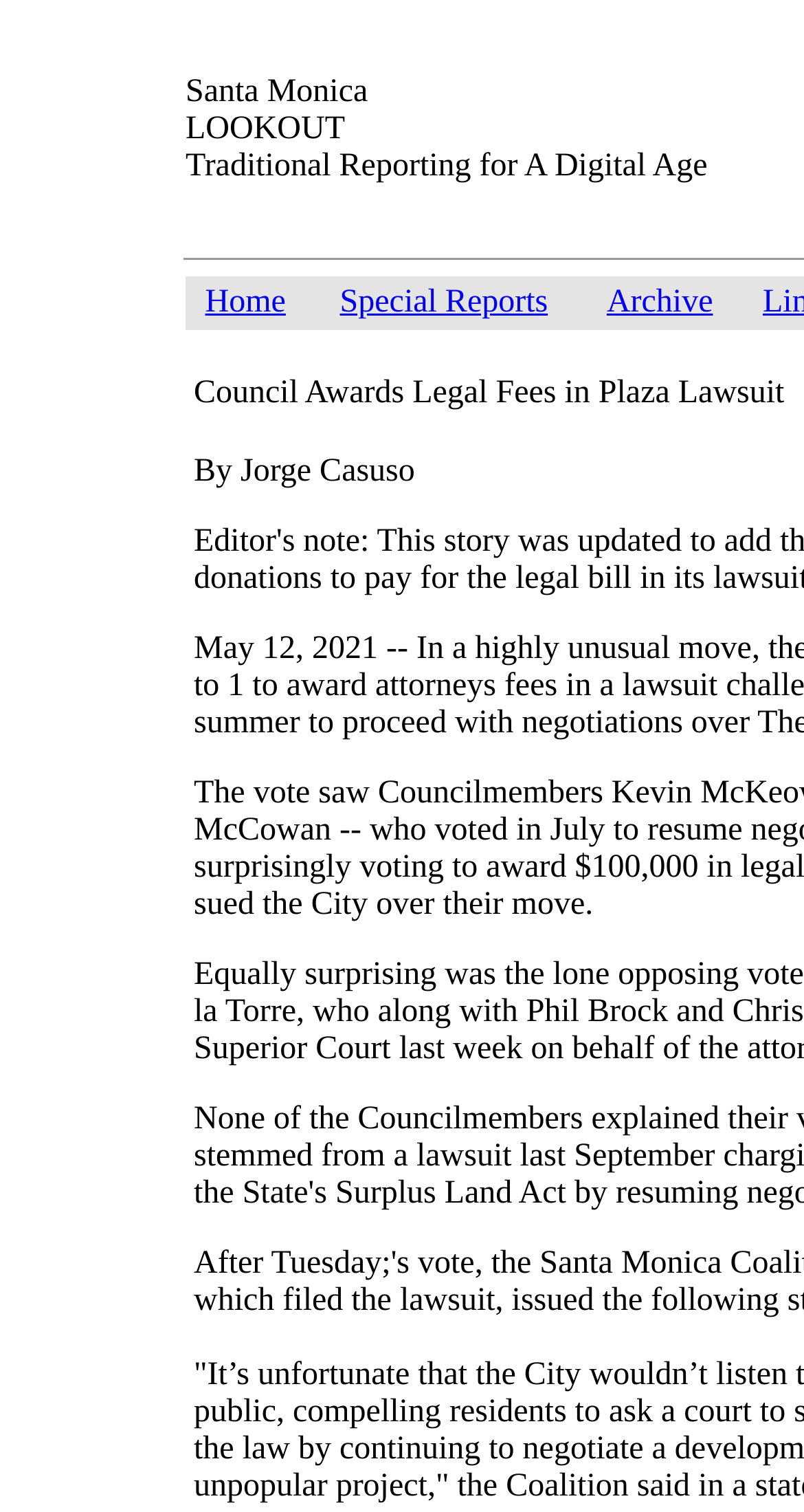Show the bounding box coordinates for the HTML element as described: "Archive".

[0.755, 0.188, 0.887, 0.211]